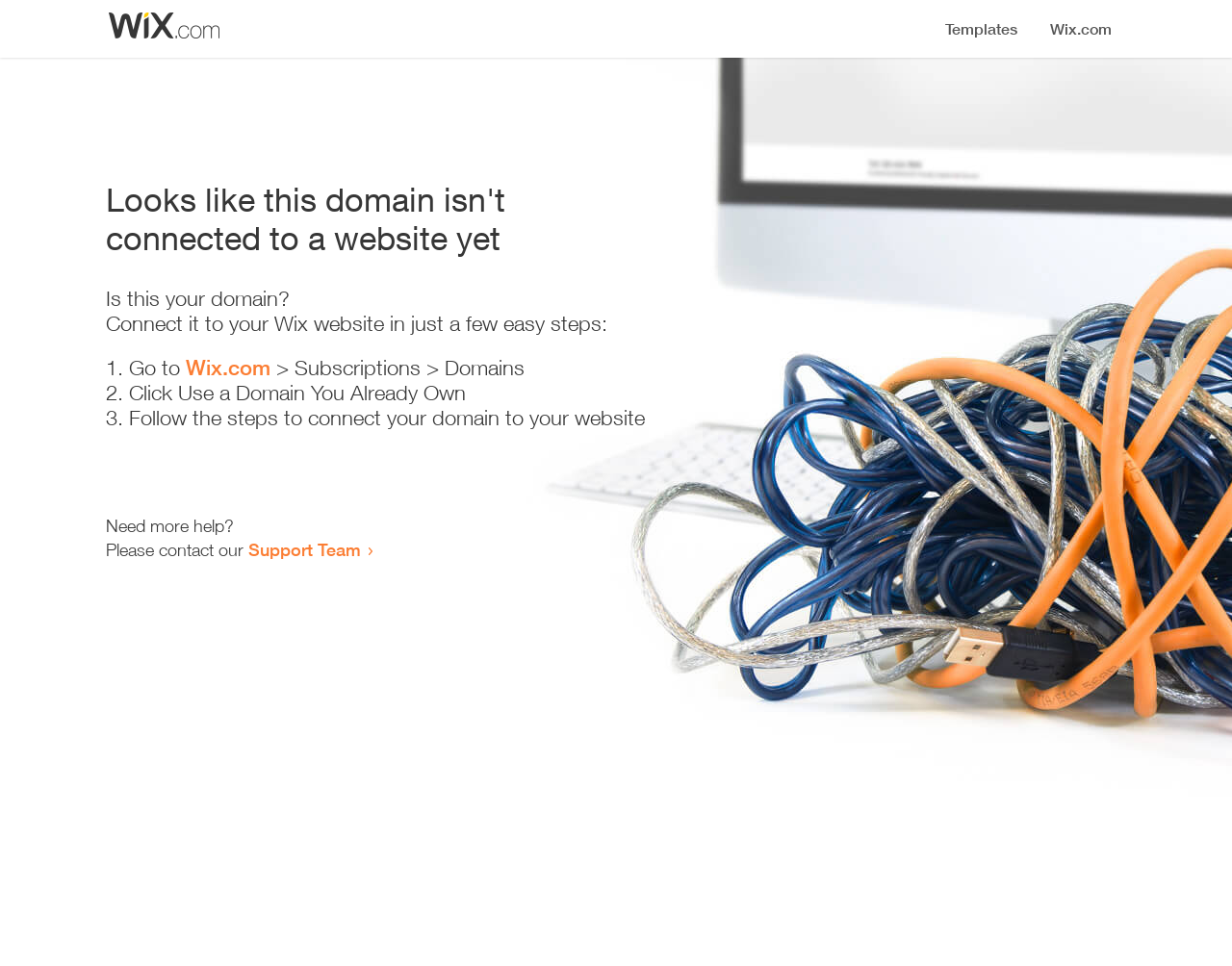What is the user required to do in the second step? Analyze the screenshot and reply with just one word or a short phrase.

Click Use a Domain You Already Own